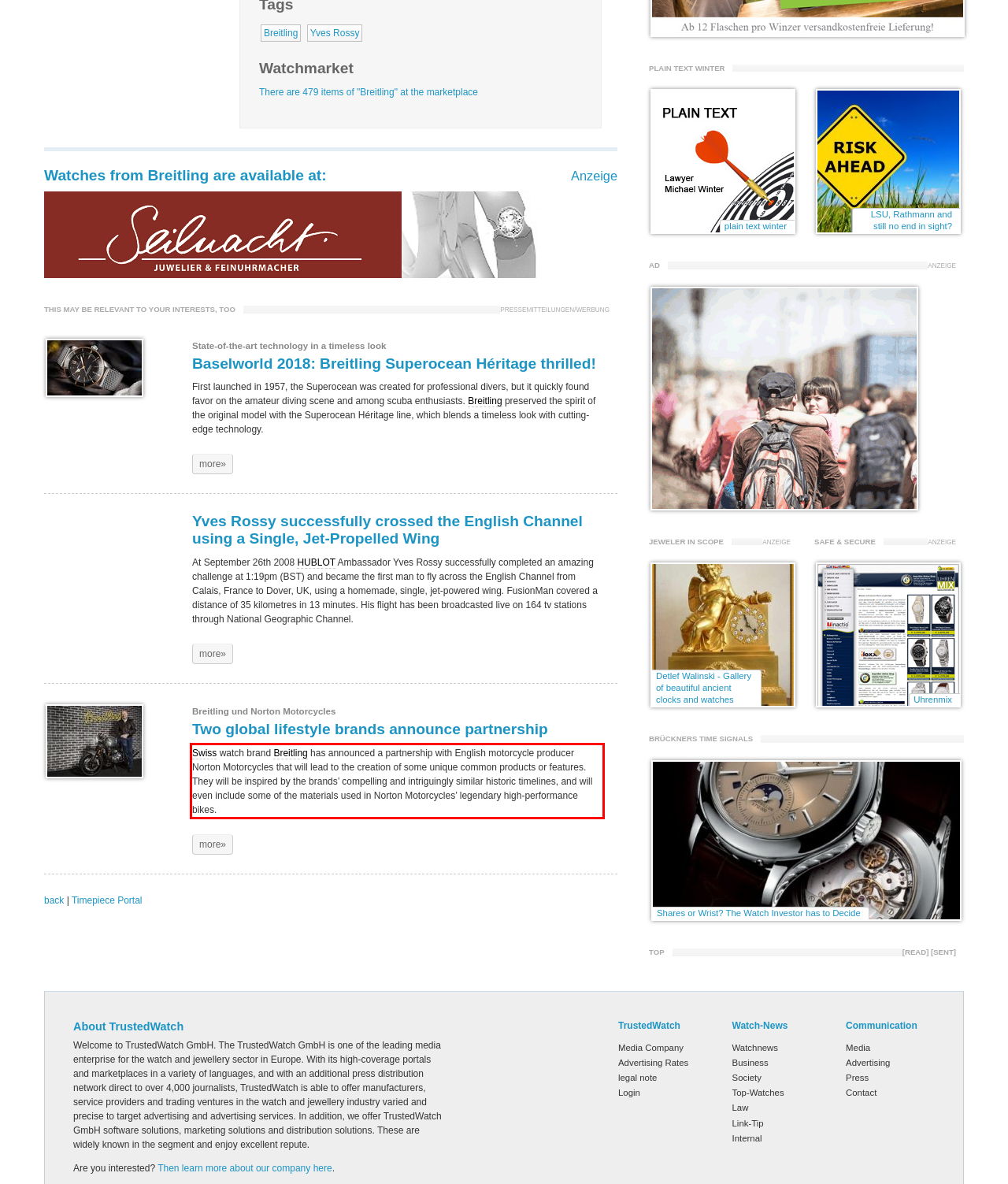Extract and provide the text found inside the red rectangle in the screenshot of the webpage.

Swiss watch brand Breitling has announced a partnership with English motorcycle producer Norton Motorcycles that will lead to the creation of some unique common products or features. They will be inspired by the brands’ compelling and intriguingly similar historic timelines, and will even include some of the materials used in Norton Motorcycles’ legendary high-performance bikes.